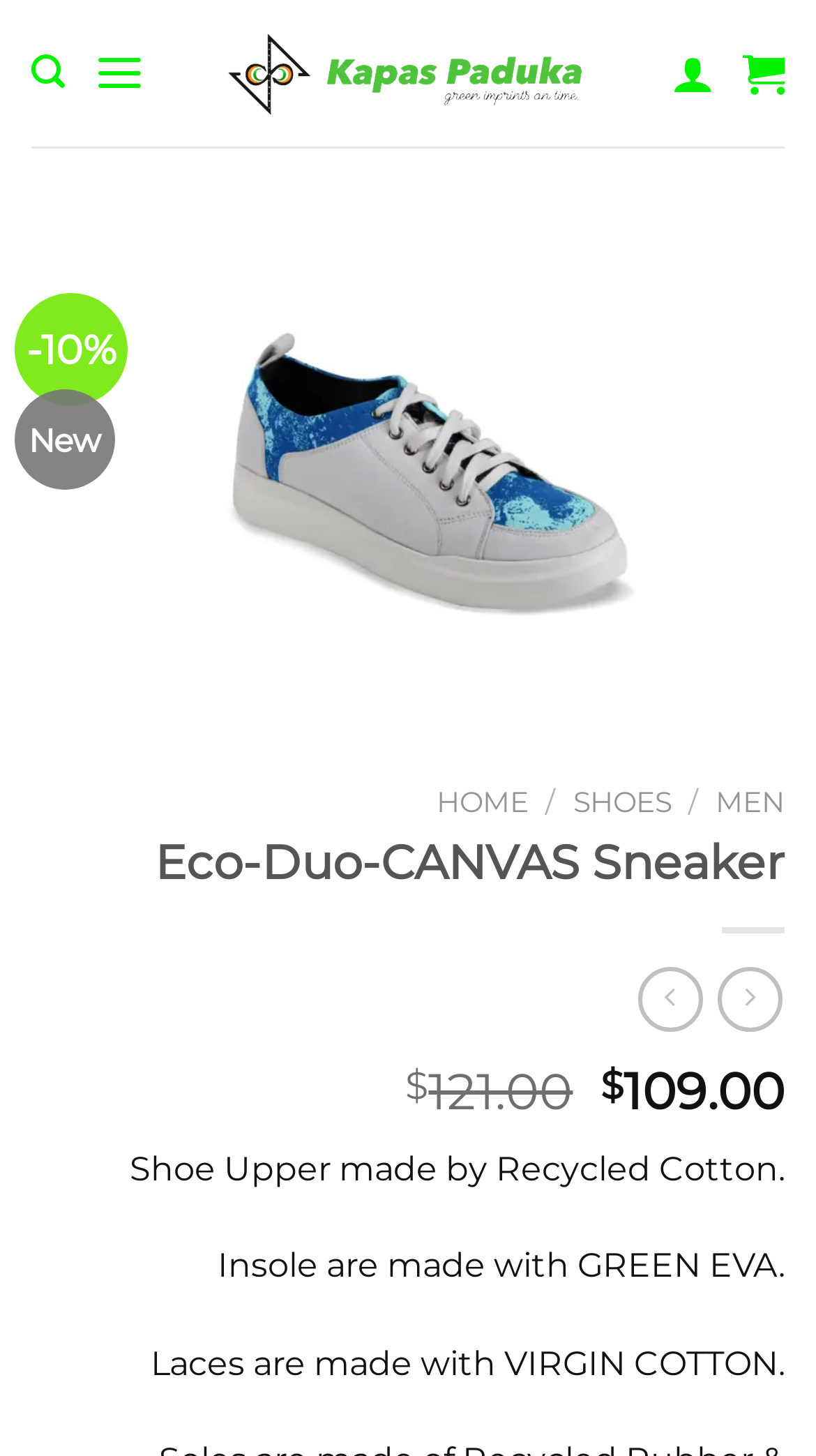Give a detailed account of the webpage's layout and content.

The webpage is an e-commerce page for the Eco-Duo-CANVAS Sneaker. At the top, there is a logo with a link to the homepage and a search bar. Next to the logo, there is a menu button that expands to reveal the main menu. On the top right, there are two icons for social media or account management.

Below the top section, there is a large image of the Eco-Duo-CANVAS Sneaker with a heading that reads "Eco-Duo-CANVAS Sneaker By KAAPAS PADUKA". The image takes up most of the width of the page.

On the left side of the image, there are two tables with promotional information. The first table shows a 10% discount, and the second table indicates that the product is new.

Below the image, there is a navigation menu with links to the homepage, shoes, and men's section. On the right side of the navigation menu, there are two icons for wishlist and cart management.

Further down, there is a section with detailed product information. The original price of the sneaker is listed as $121.00, and there are three paragraphs describing the eco-friendly features of the shoe, including the use of recycled cotton, green EVA, and virgin cotton.

Overall, the webpage is focused on showcasing the Eco-Duo-CANVAS Sneaker and providing detailed information about its features and benefits.